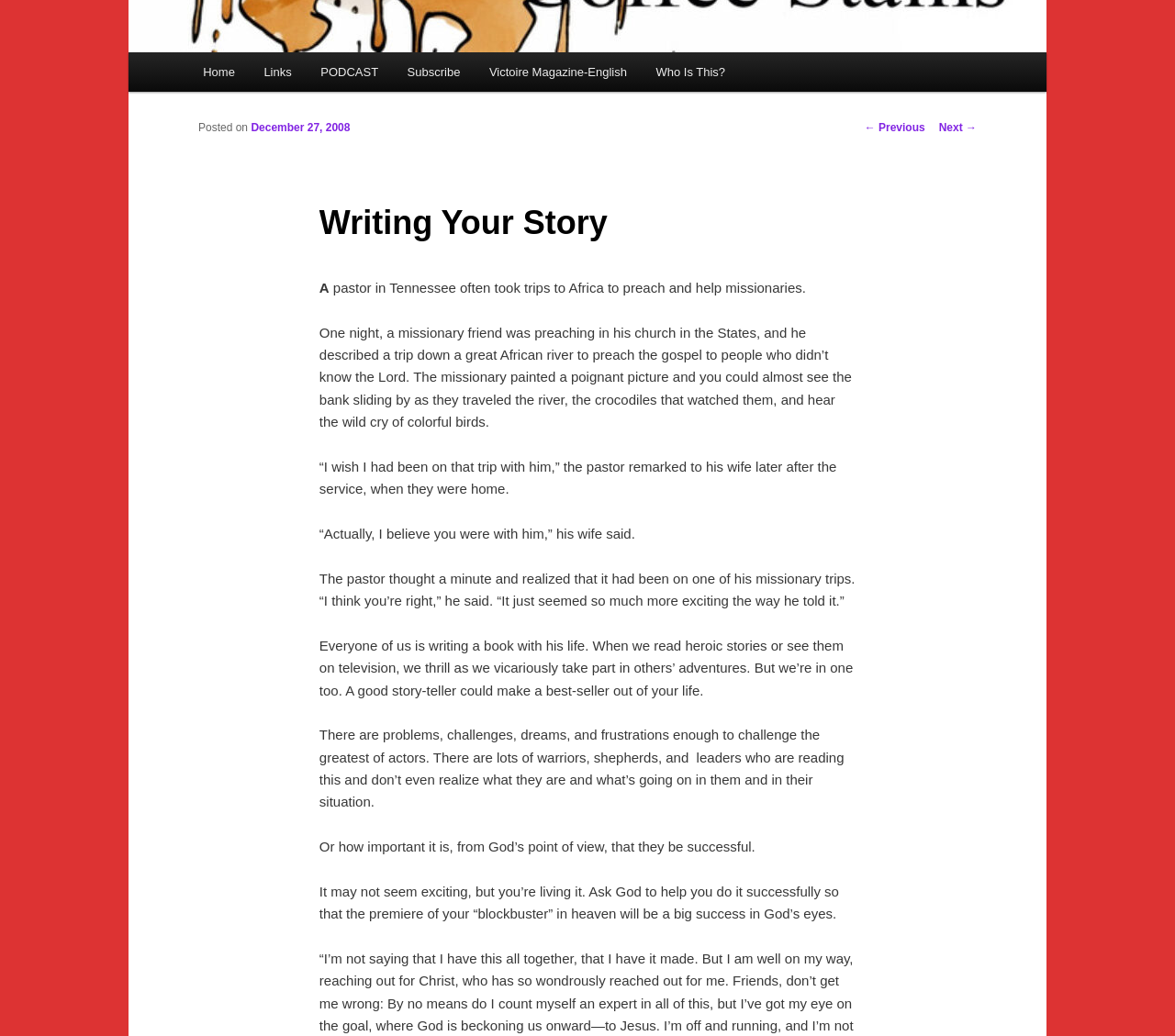Highlight the bounding box of the UI element that corresponds to this description: "Who Is This?".

[0.546, 0.05, 0.63, 0.089]